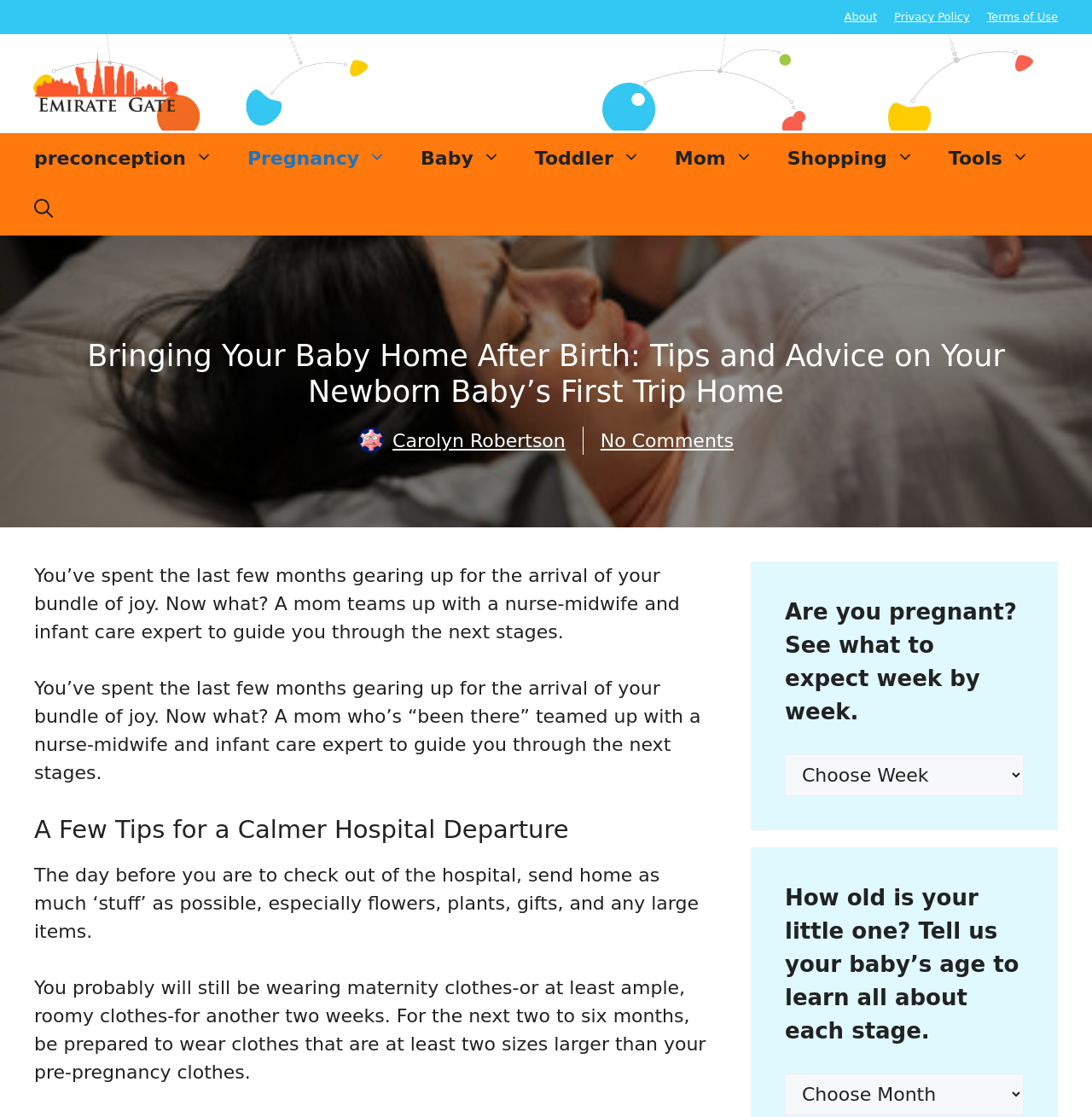Provide an in-depth caption for the elements present on the webpage.

This webpage is about bringing a newborn baby home after birth, providing tips and advice for new parents. At the top, there is a navigation bar with links to different sections of the website, including "preconception", "Pregnancy", "Baby", "Toddler", "Mom", "Shopping", and "Tools". Below the navigation bar, there is a banner with a link to the website's homepage, "Emirate Gate", accompanied by an image of the website's logo.

The main content of the webpage is divided into several sections. The first section has a heading that matches the title of the webpage, "Bringing Your Baby Home After Birth: Tips and Advice on Your Newborn Baby’s First Trip Home". Below the heading, there is an image of the author, followed by links to the author's name and a comment section with no comments.

The main article is divided into several paragraphs, with headings and static text that provide tips and advice for new parents. The first paragraph introduces the topic, while the subsequent paragraphs provide specific tips, such as preparing for a calmer hospital departure and what to expect in terms of clothing sizes after pregnancy.

On the right side of the webpage, there is a complementary section with two headings and comboboxes that allow users to select their pregnancy week or their baby's age to learn more about each stage.

Overall, the webpage is well-organized and easy to navigate, with clear headings and concise text that provide valuable information for new parents.